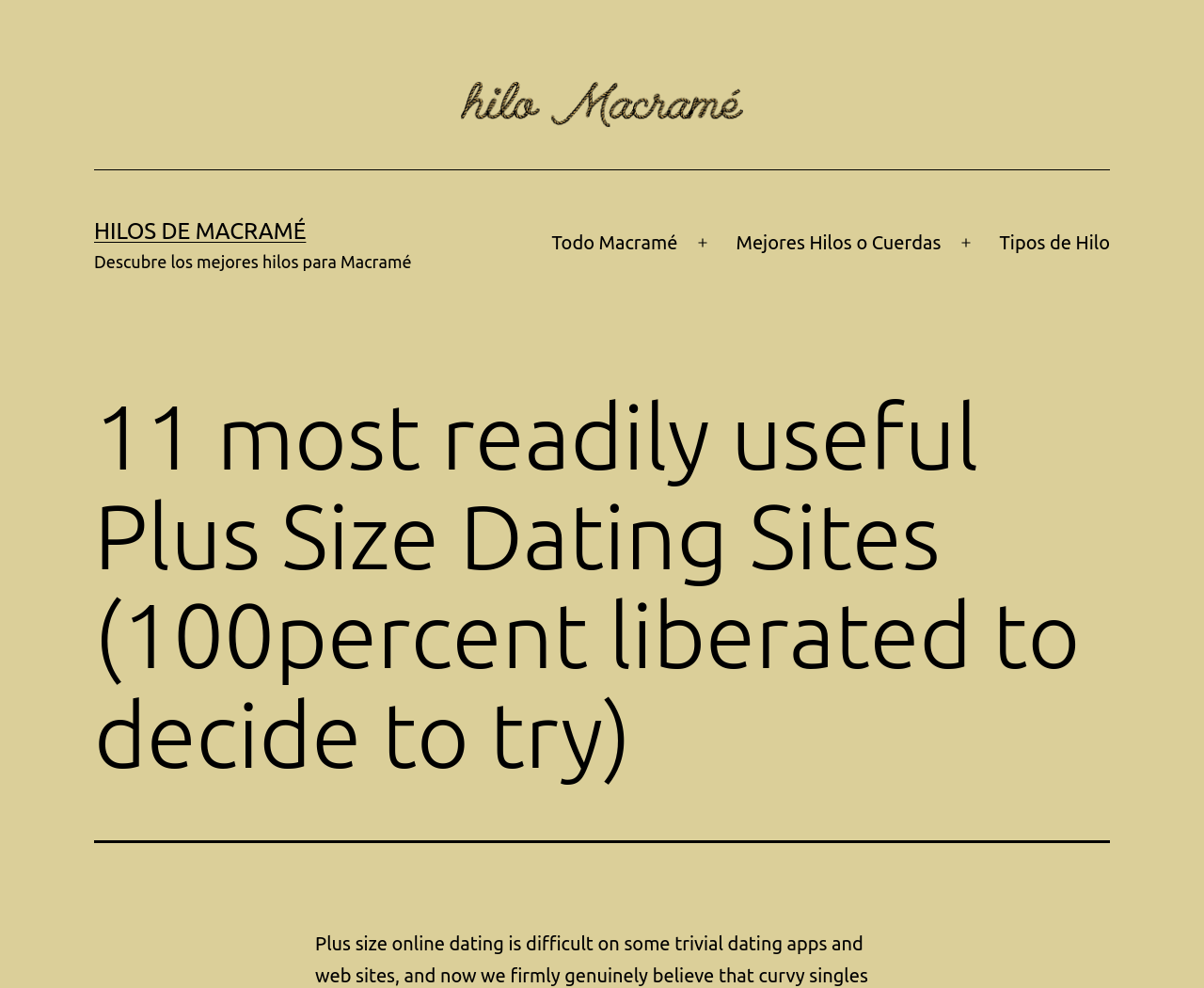What is the tagline of the website?
Based on the image, give a concise answer in the form of a single word or short phrase.

Descubre los mejores hilos para Macramé